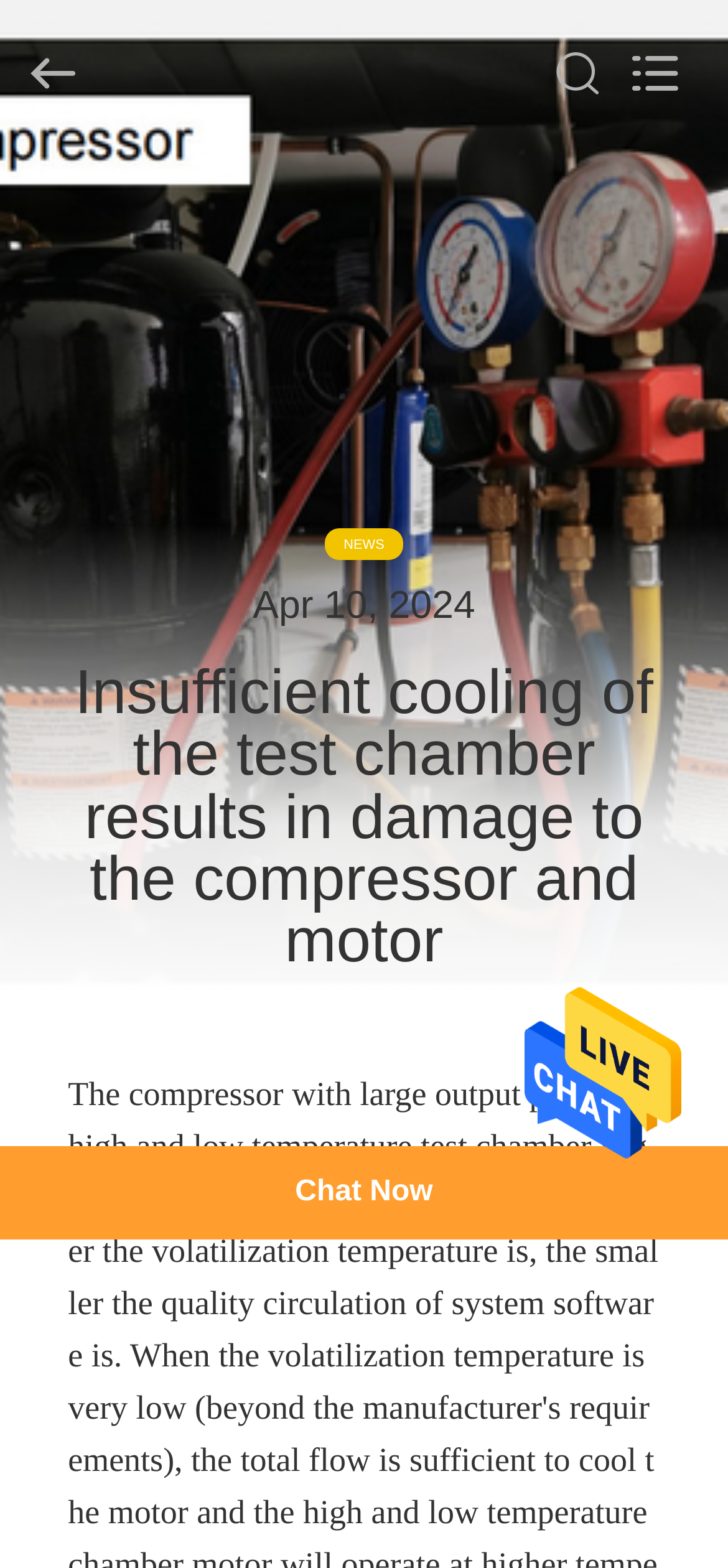What is the date of the latest news?
Analyze the screenshot and provide a detailed answer to the question.

The date of the latest news can be found below the 'NEWS' title, which is 'Apr 10, 2024'. This indicates the date when the news was published.